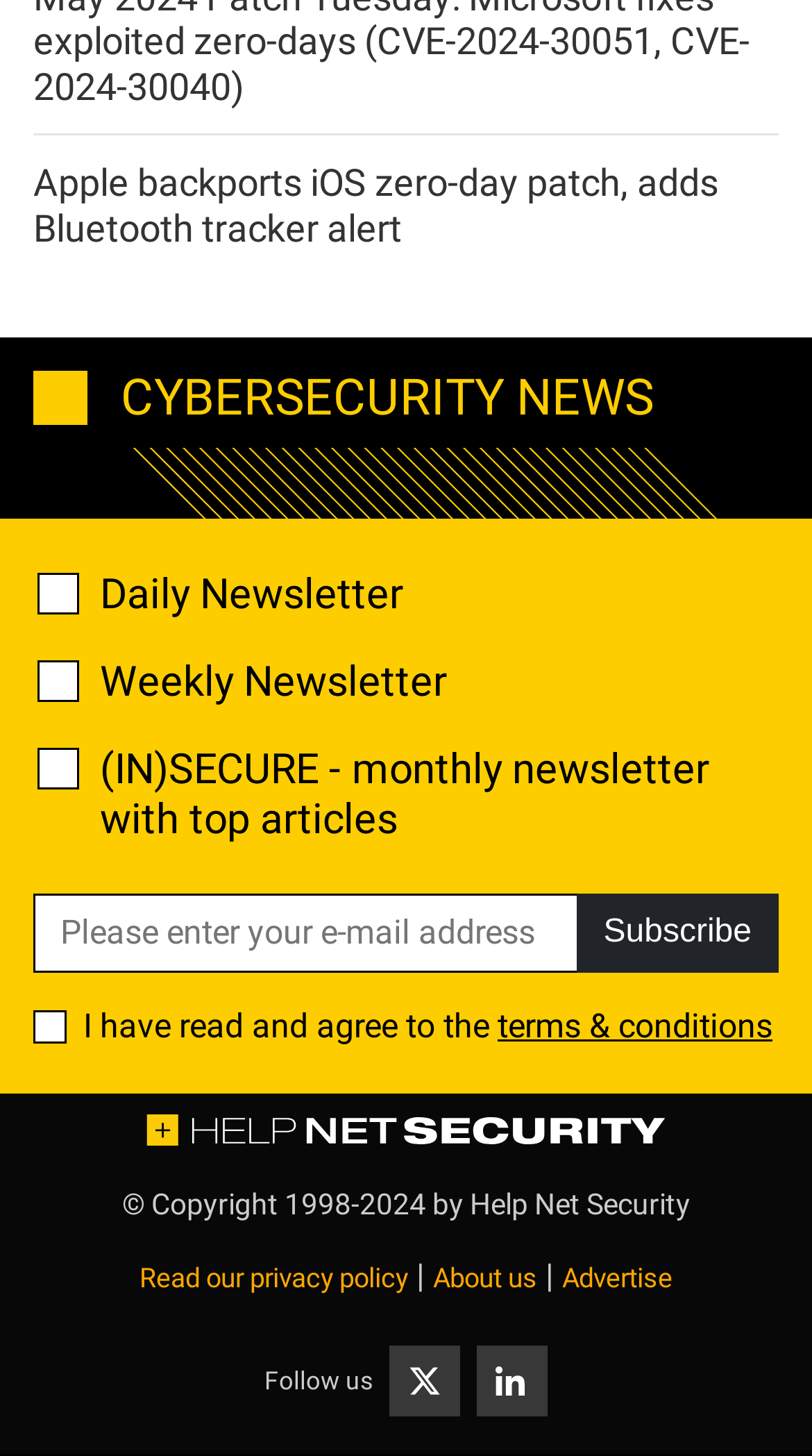What is the main topic of this webpage?
Based on the image, respond with a single word or phrase.

Cybersecurity news